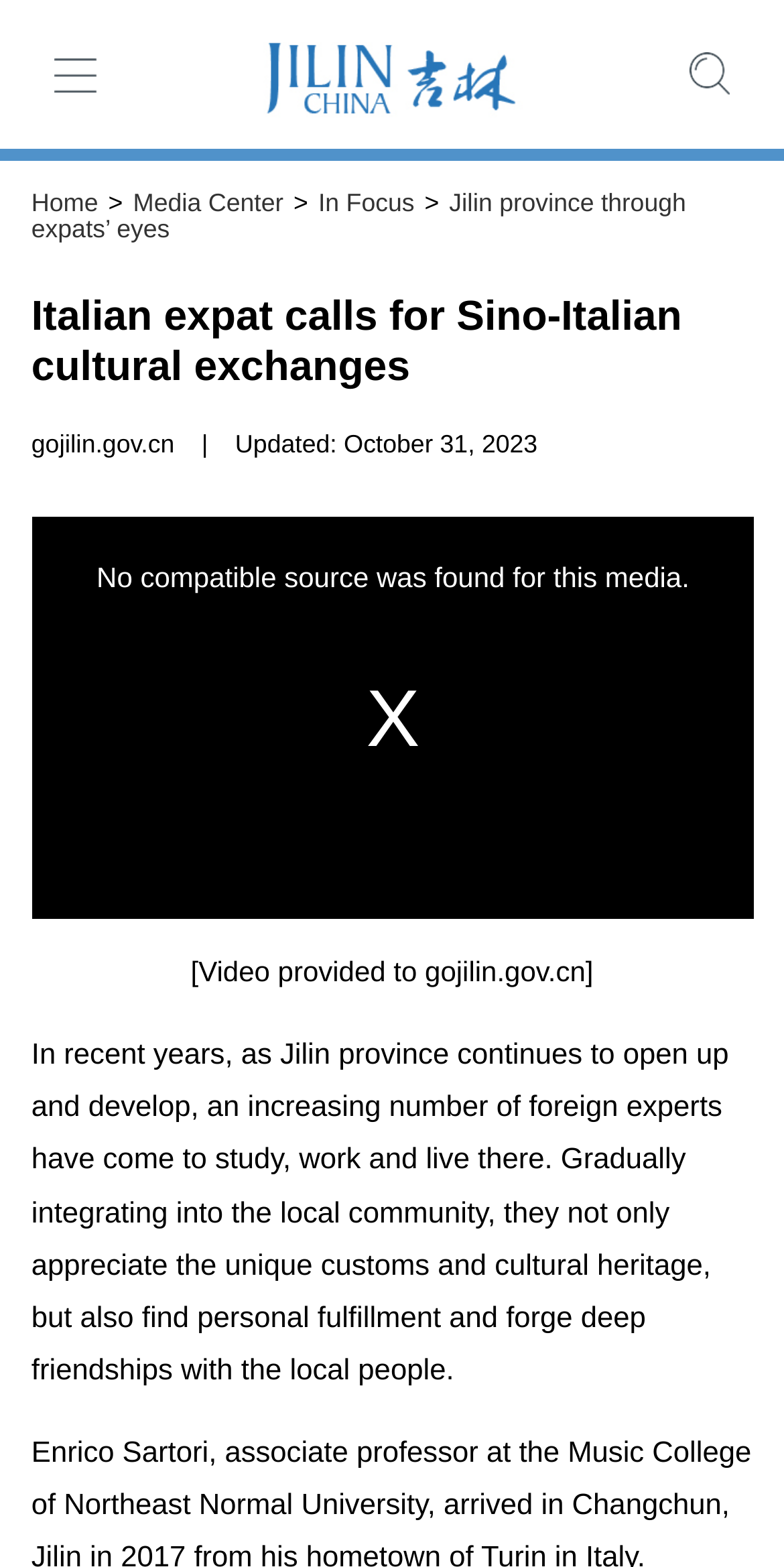Mark the bounding box of the element that matches the following description: "Home".

[0.04, 0.121, 0.125, 0.139]